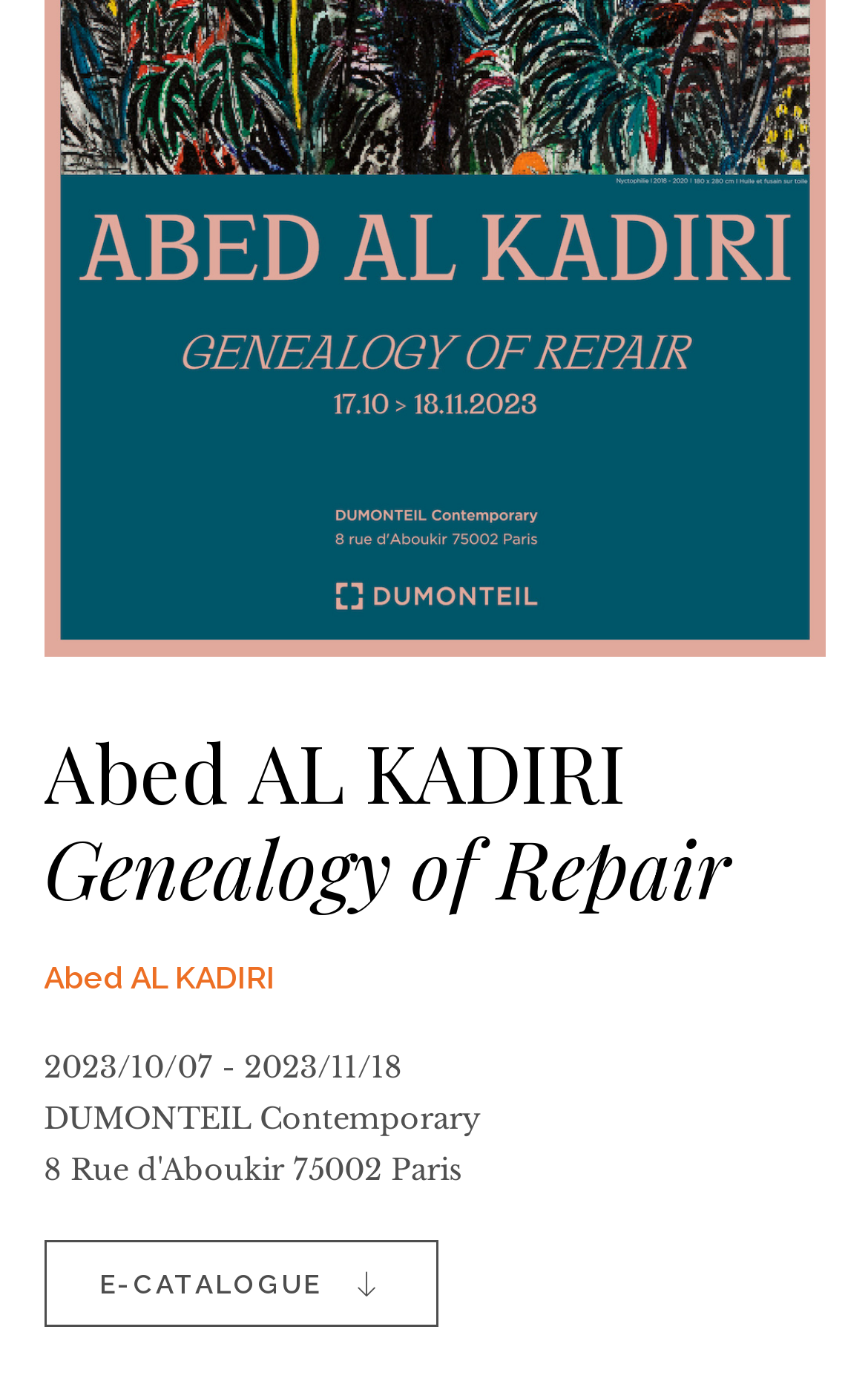Predict the bounding box of the UI element based on the description: "E-Catalogue". The coordinates should be four float numbers between 0 and 1, formatted as [left, top, right, bottom].

[0.05, 0.895, 0.505, 0.957]